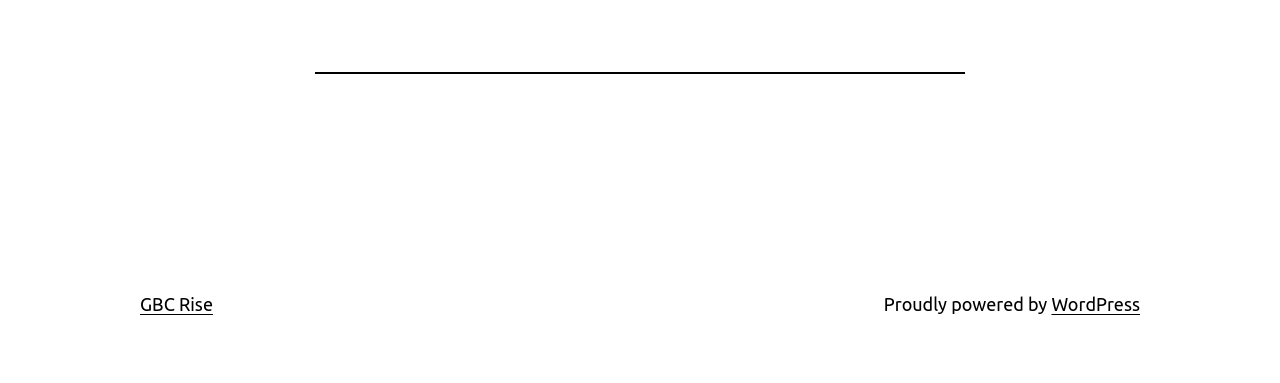Identify the coordinates of the bounding box for the element described below: "GBC Rise". Return the coordinates as four float numbers between 0 and 1: [left, top, right, bottom].

[0.109, 0.768, 0.166, 0.821]